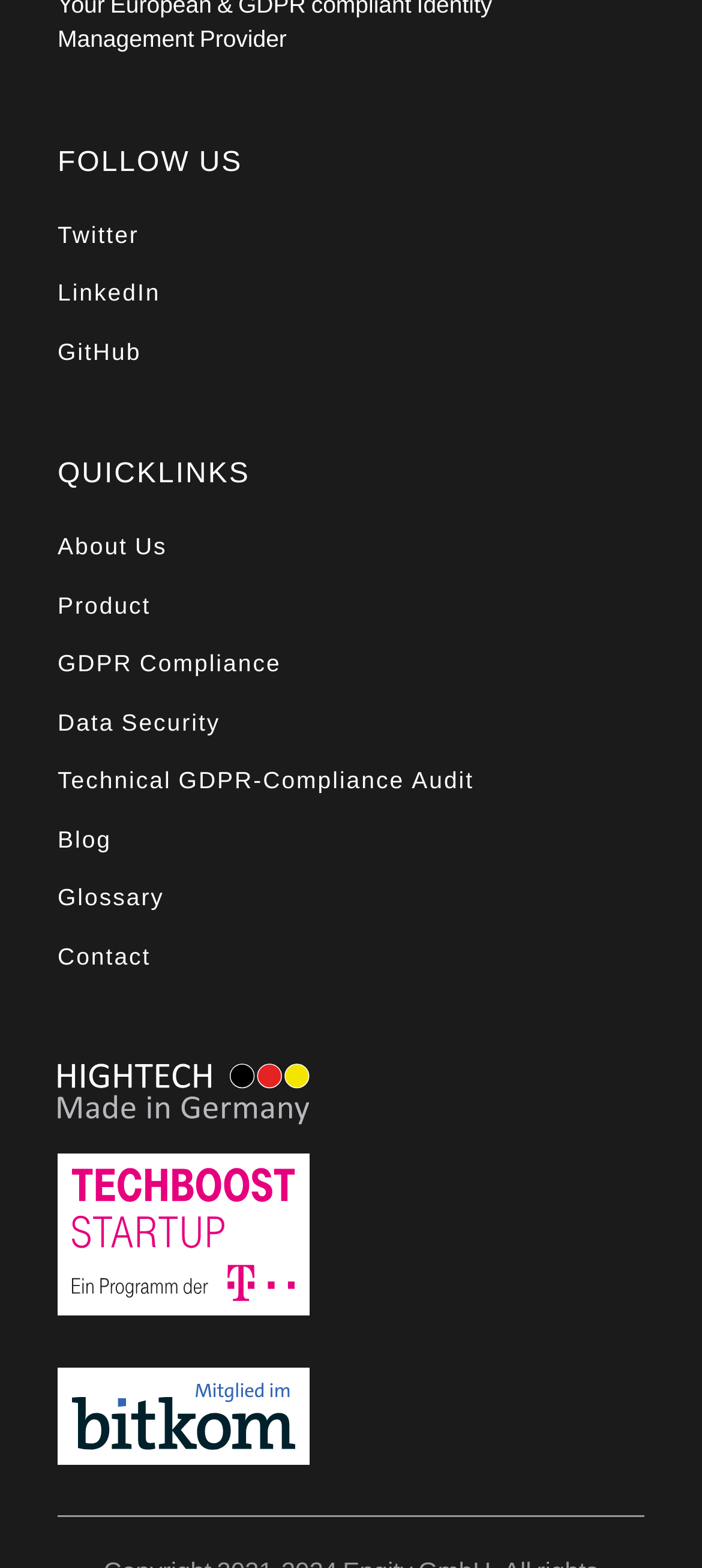Please locate the clickable area by providing the bounding box coordinates to follow this instruction: "Learn about GDPR Compliance".

[0.082, 0.413, 0.918, 0.435]